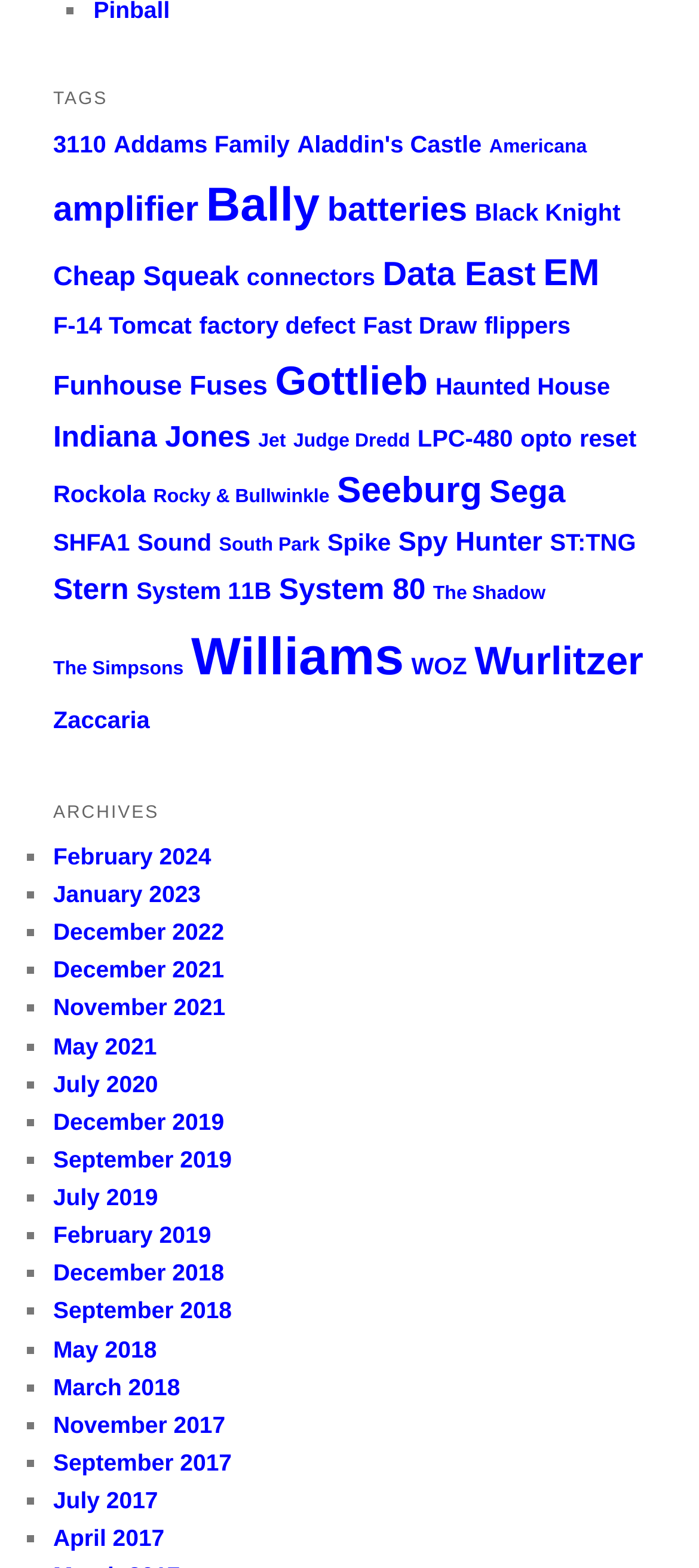How many archives are listed on this webpage?
Look at the image and provide a detailed response to the question.

I counted the number of links under the 'ARCHIVES' heading, and there are 19 links, each representing an archive.